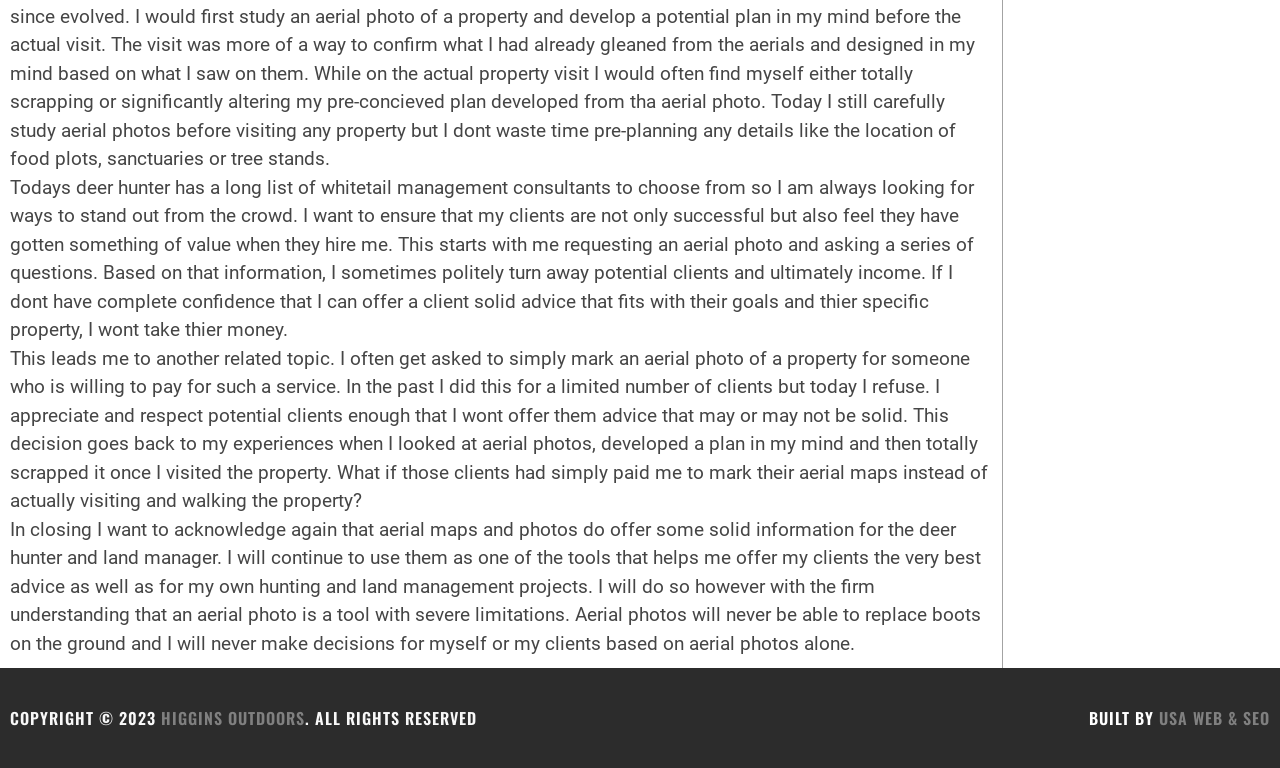What year is the copyright for the website?
Identify the answer in the screenshot and reply with a single word or phrase.

2023